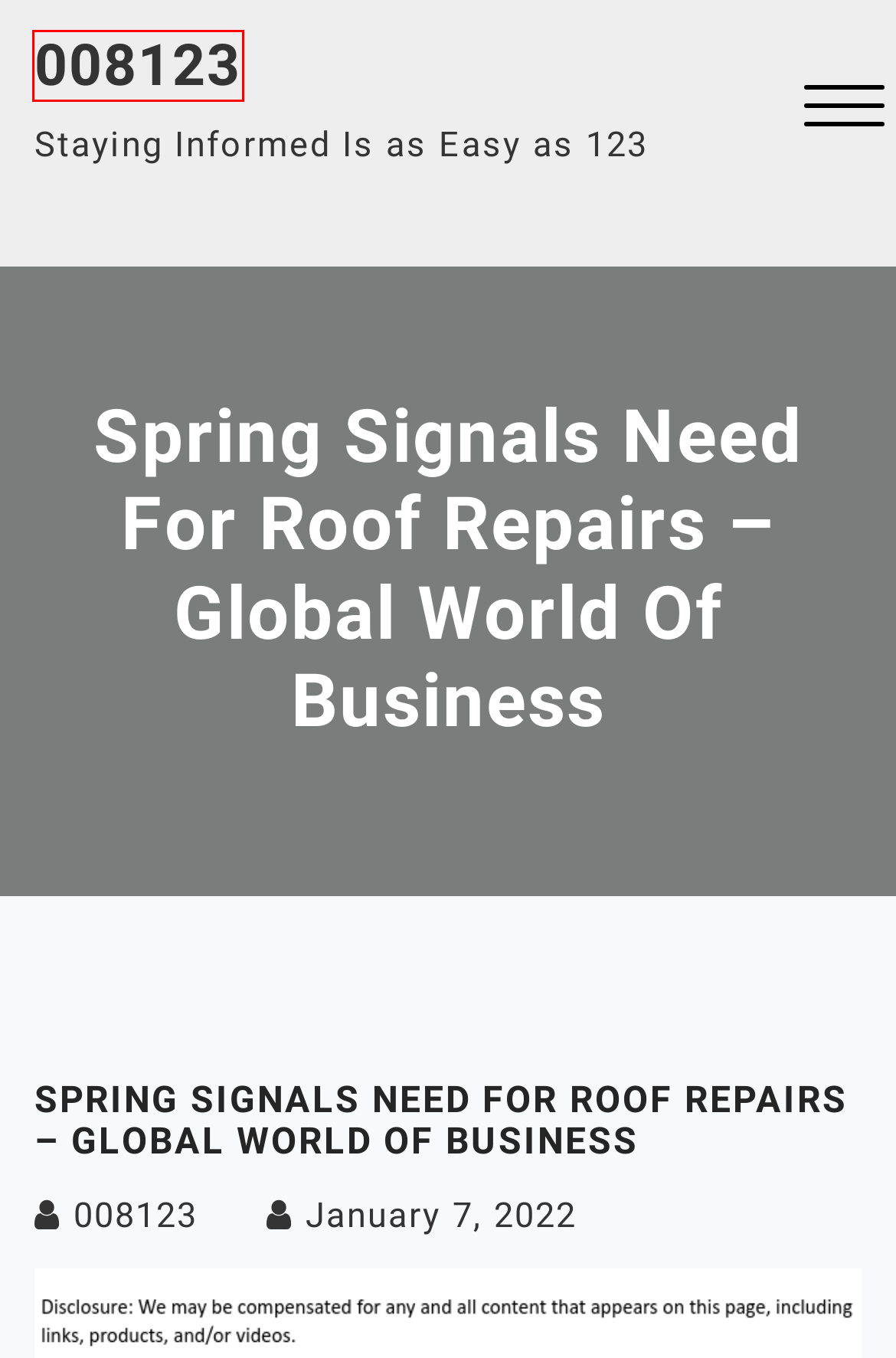Given a screenshot of a webpage with a red bounding box around a UI element, please identify the most appropriate webpage description that matches the new webpage after you click on the element. Here are the candidates:
A. 10 Good Habit Goals for Business Owners  Seen Moments - 008123
B. 008123 - Staying Informed Is as Easy as 123
C. Radicular Pain Explained Mapping Nerve Pain and Its Causes  Peoples Med - 008123
D. Spring Signals Need for Roof Repairs - Global World of Business
E. 8 Attorneys and How They Serve Their Clients  The Write Lifestyle - 008123
F. Best Back to School Health Tips for Students - Health Talk Online - 008123
G. 008123, Author at 008123
H. Koyel Personal Blog Wordpress Theme - Ashathemes

B